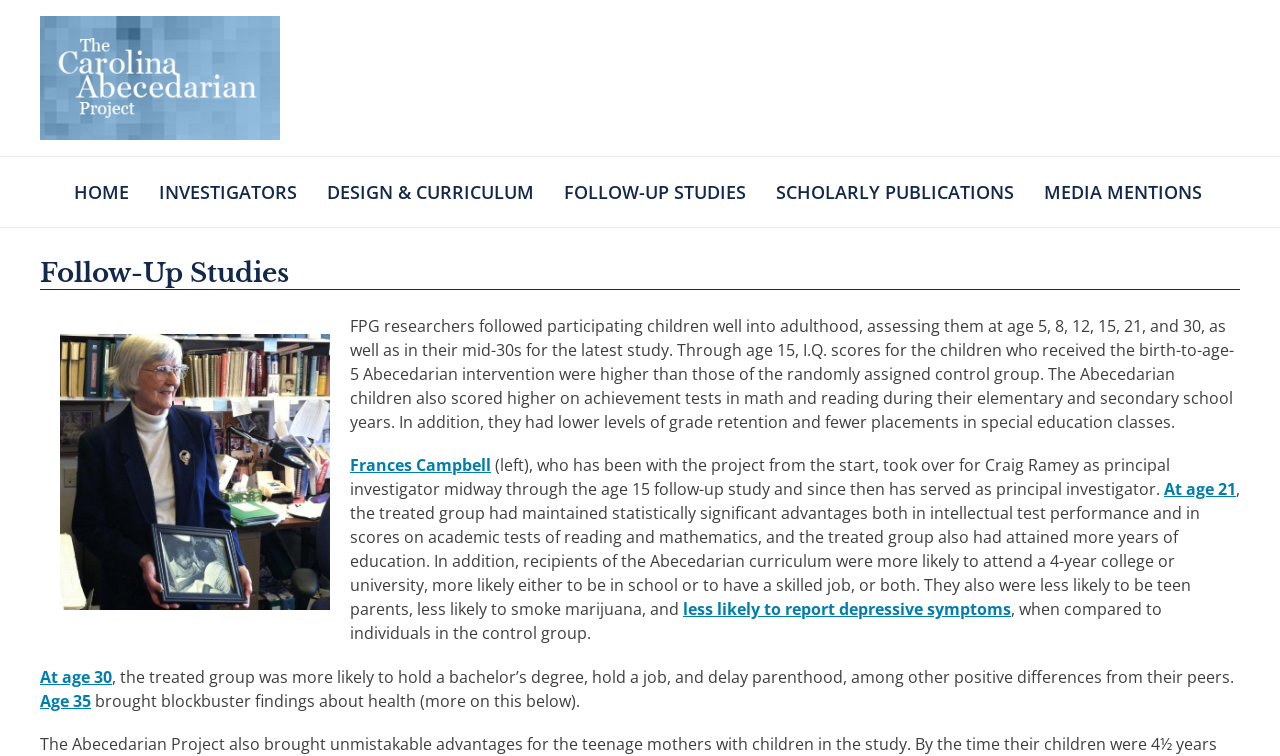What is the topic of the 'blockbuster findings' mentioned in the text?
Answer the question with a single word or phrase derived from the image.

Health